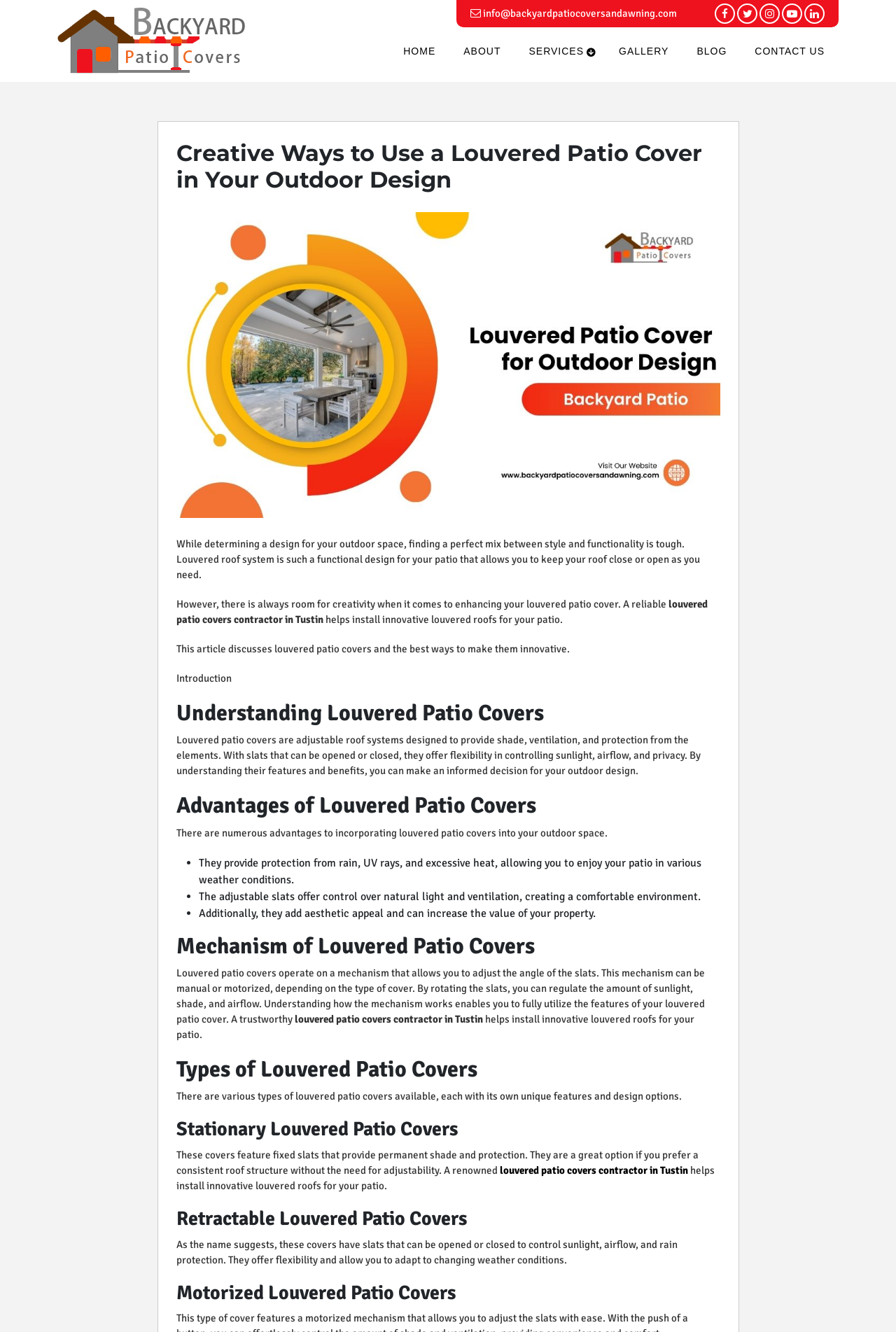Construct a thorough caption encompassing all aspects of the webpage.

This webpage is about creative ways to use louvered patio covers in outdoor design. At the top, there are several links to different sections of the website, including "HOME", "ABOUT", "SERVICES", "GALLERY", "BLOG", and "CONTACT US". Below these links, there is a heading that reads "Creative Ways to Use a Louvered Patio Cover in Your Outdoor Design". 

To the right of the heading, there is an image of a louvered patio cover. Below the image, there is a paragraph of text that discusses the importance of finding a balance between style and functionality in outdoor design. The text also mentions that a reliable louvered patio covers contractor in Tustin can help install innovative louvered roofs for patios.

The webpage then delves into the topic of louvered patio covers, with several headings and subheadings that explore their features, benefits, and types. The text explains that louvered patio covers are adjustable roof systems that provide shade, ventilation, and protection from the elements. It also highlights their advantages, including protection from rain and UV rays, control over natural light and ventilation, and aesthetic appeal.

The webpage also discusses the mechanism of louvered patio covers, which can be manual or motorized, and how they operate. Additionally, it explores the different types of louvered patio covers available, including stationary, retractable, and motorized options.

Throughout the webpage, there are several instances of text that mention a reliable louvered patio covers contractor in Tustin who can help install innovative louvered roofs for patios. At the bottom right of the page, there is a small image.